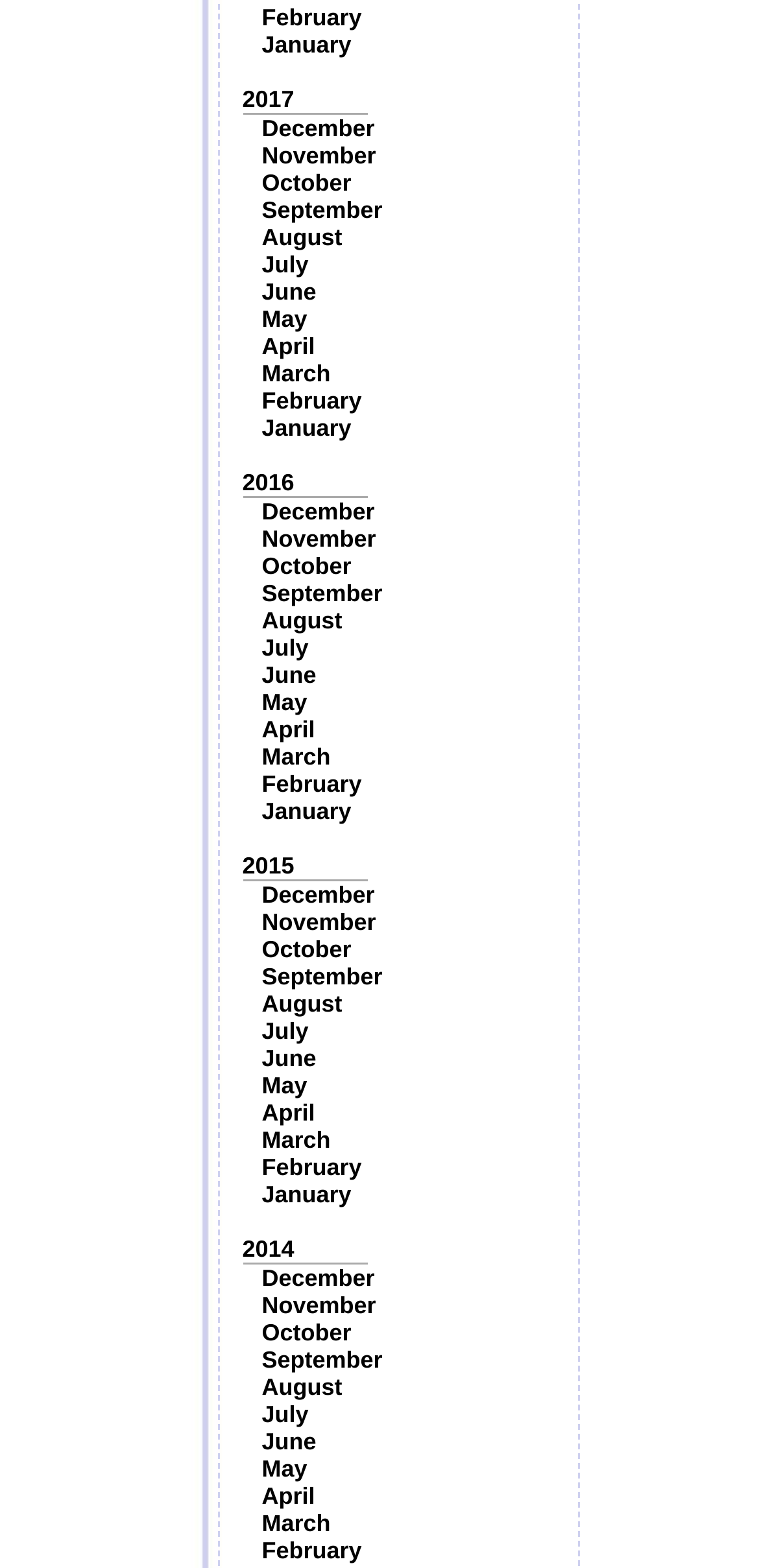Provide the bounding box coordinates of the UI element that matches the description: "July".

[0.345, 0.649, 0.406, 0.666]